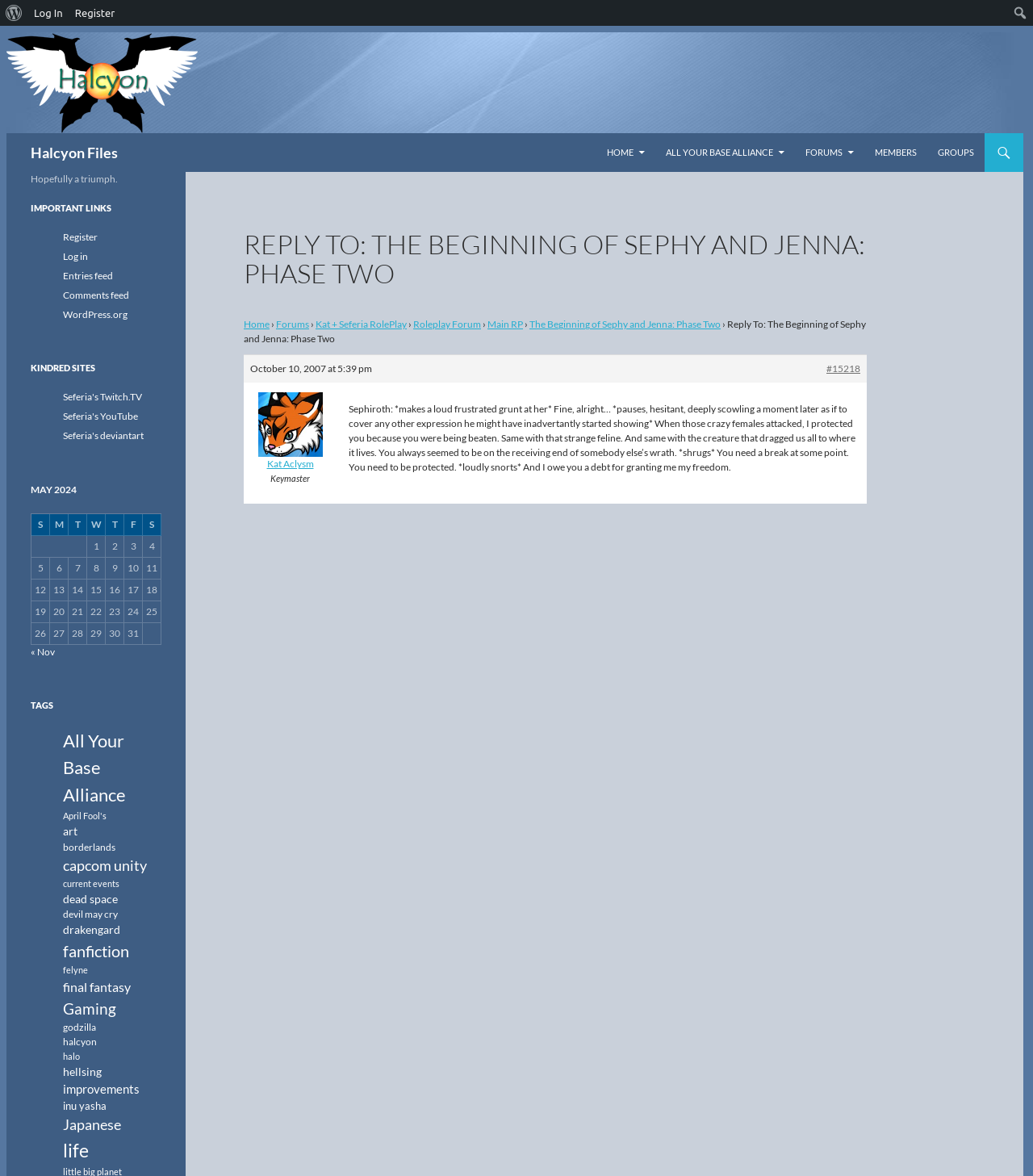Based on the element description, predict the bounding box coordinates (top-left x, top-left y, bottom-right x, bottom-right y) for the UI element in the screenshot: borderlands

[0.061, 0.715, 0.112, 0.725]